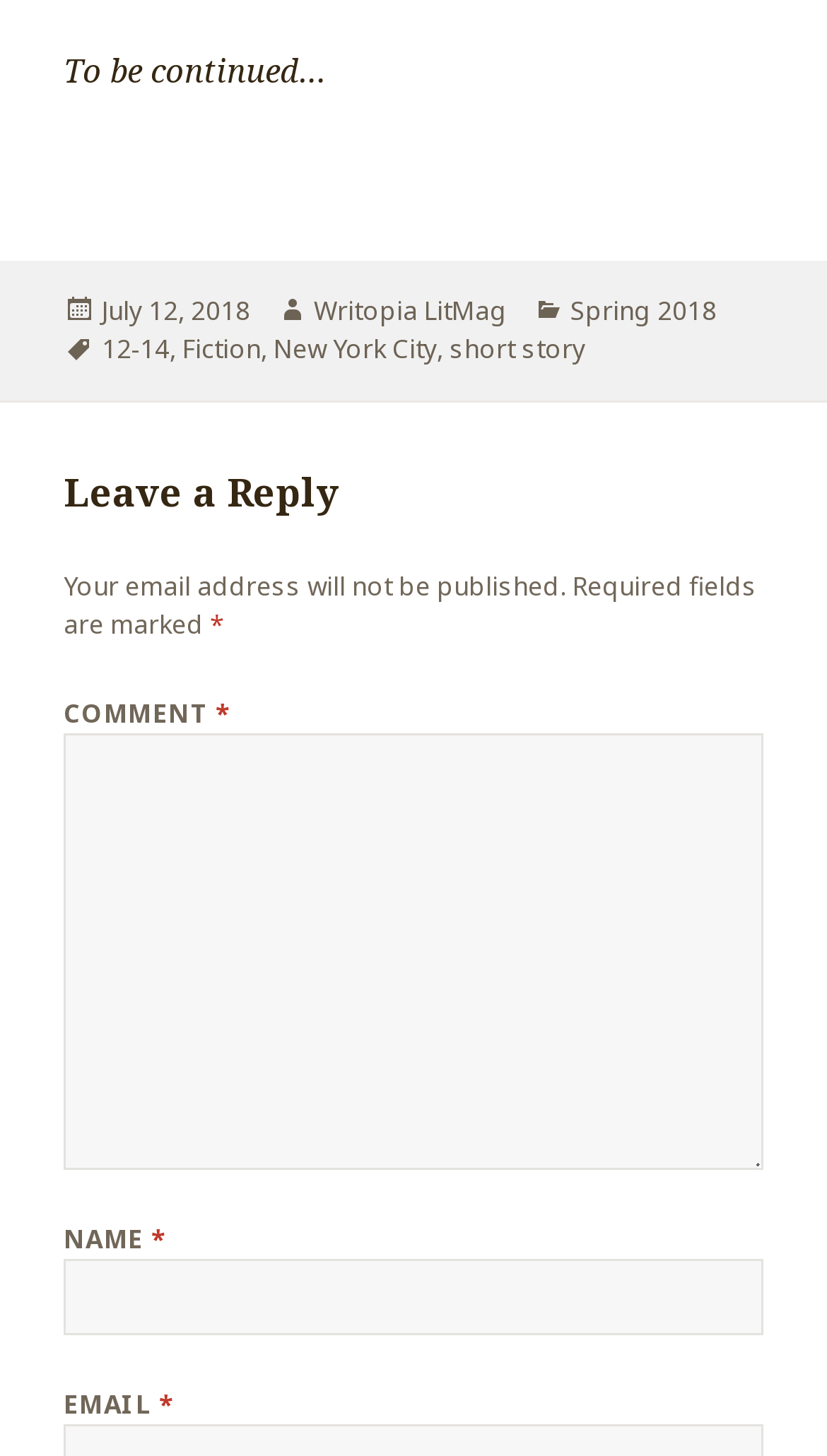Predict the bounding box of the UI element based on the description: "New York City". The coordinates should be four float numbers between 0 and 1, formatted as [left, top, right, bottom].

[0.331, 0.227, 0.528, 0.253]